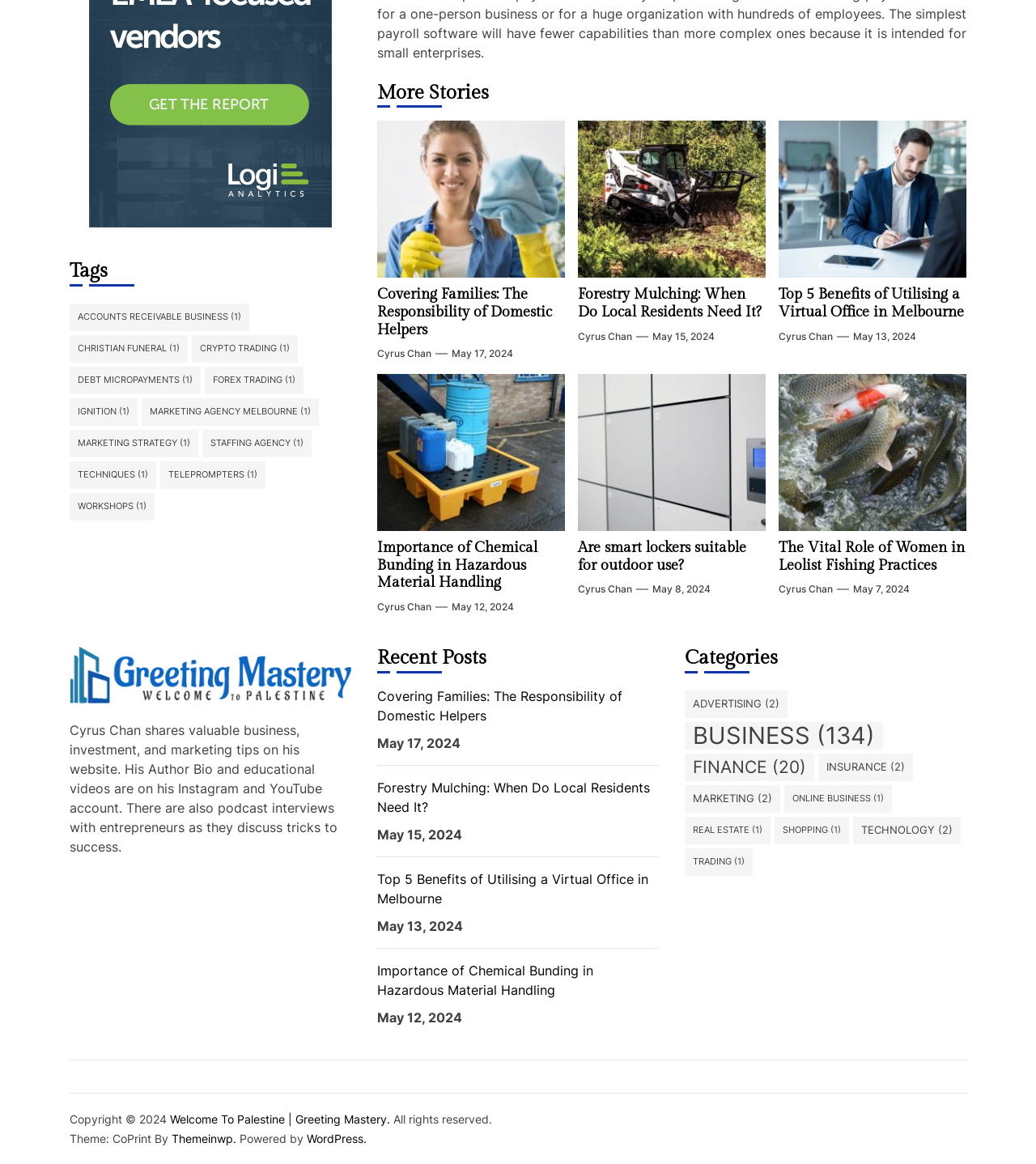Who is the author of the third article?
Based on the image content, provide your answer in one word or a short phrase.

Cyrus Chan